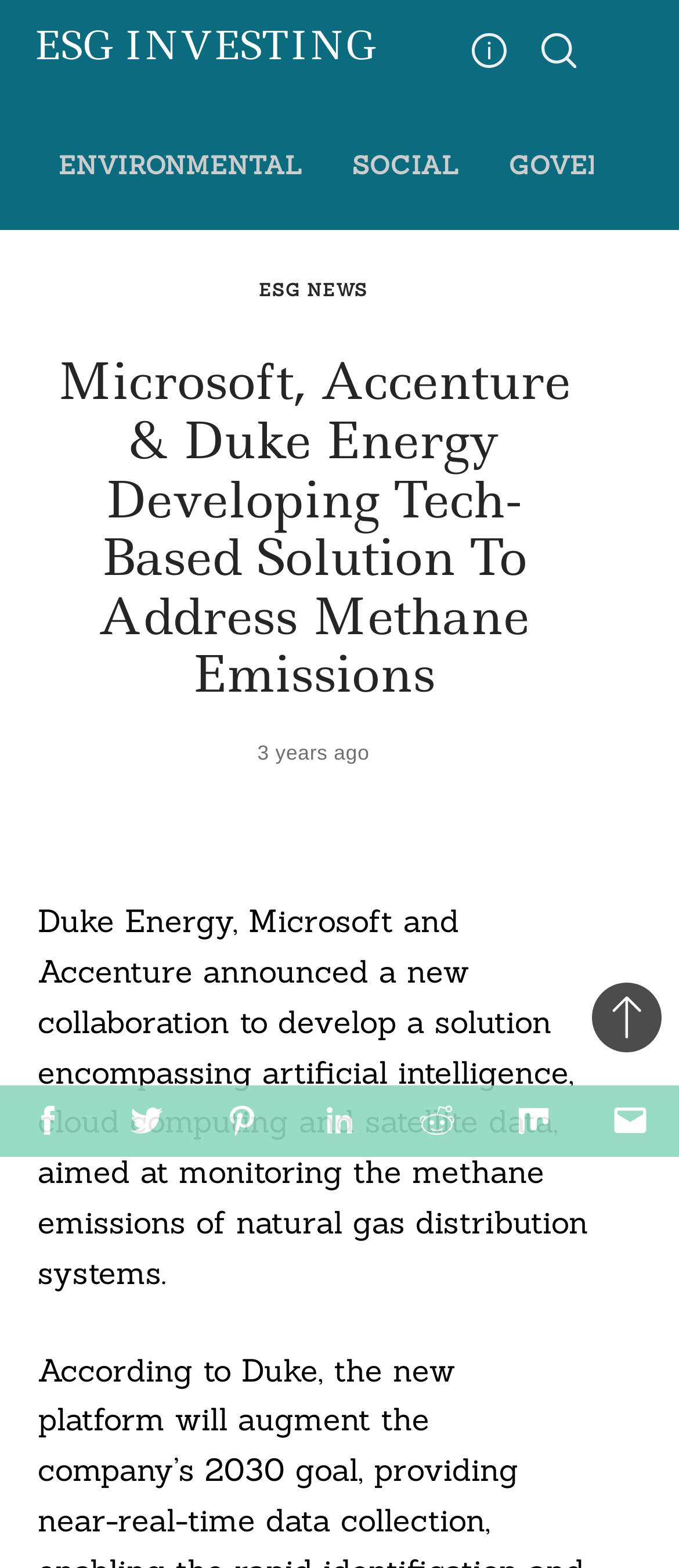Pinpoint the bounding box coordinates of the clickable element to carry out the following instruction: "Read the news on Twitter."

[0.143, 0.692, 0.286, 0.738]